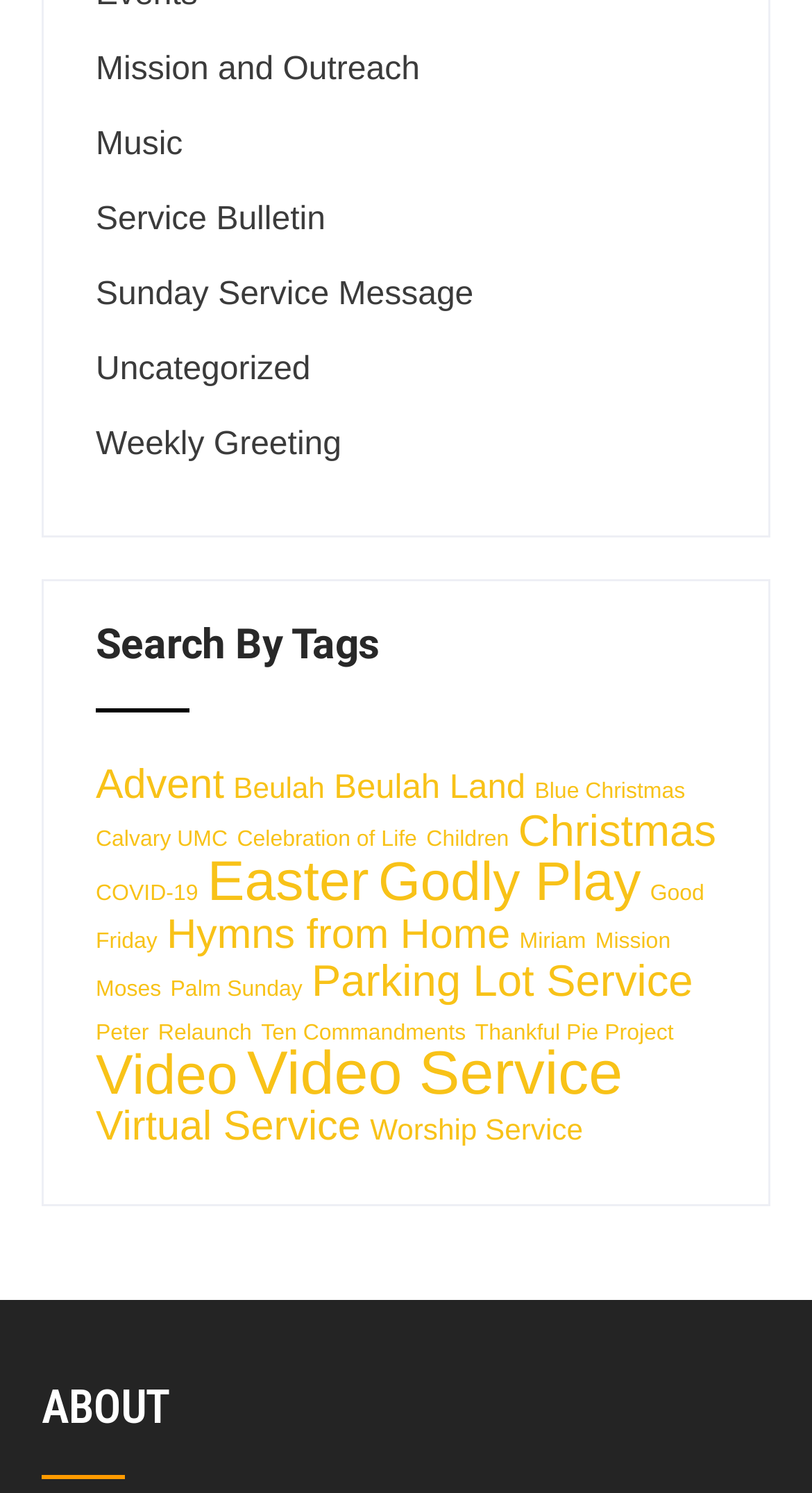What type of content is available under the 'Video' category?
Answer with a single word or short phrase according to what you see in the image.

Video services